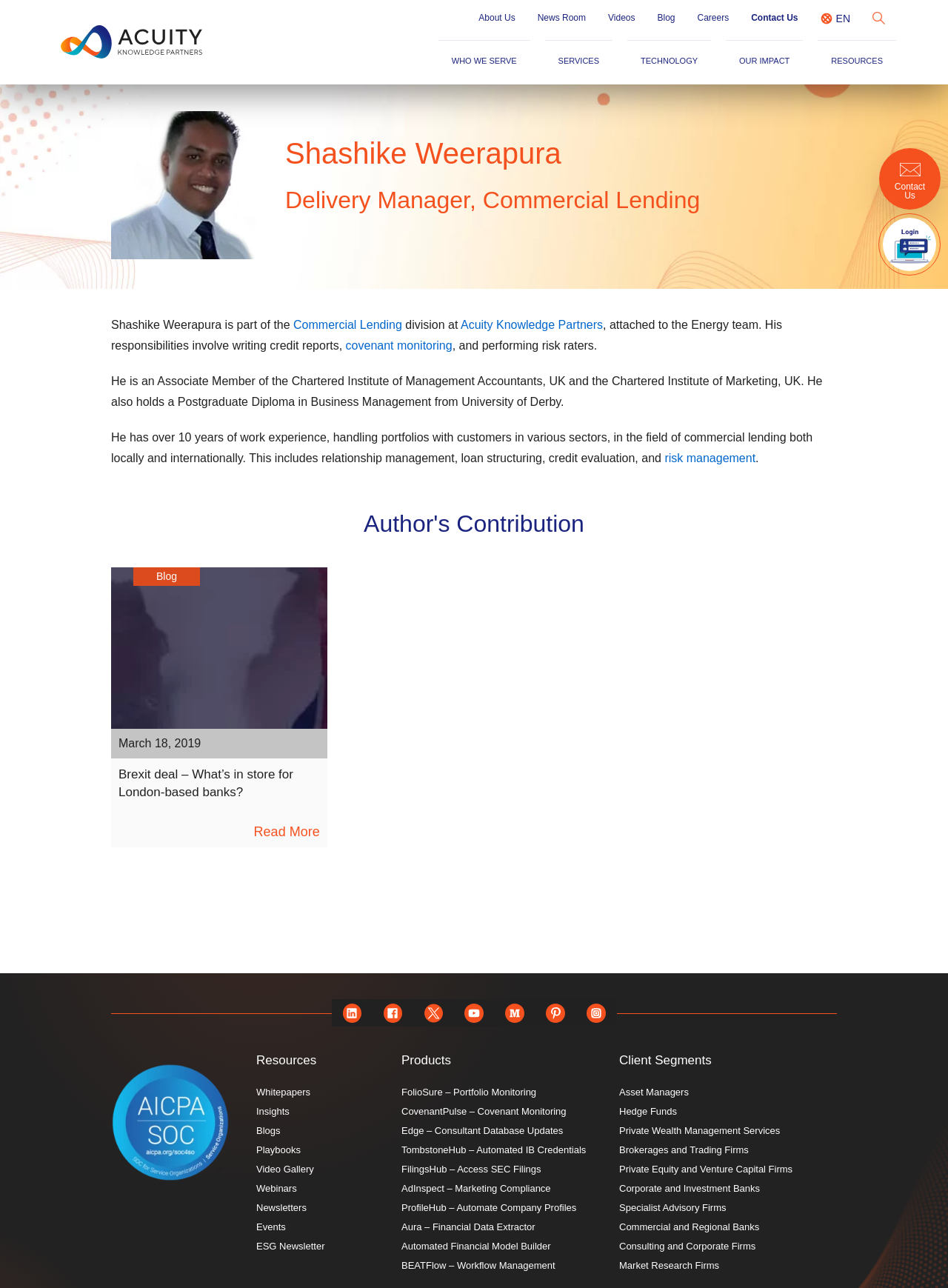Show the bounding box coordinates for the HTML element as described: "CovenantPulse – Covenant Monitoring".

[0.423, 0.875, 0.641, 0.884]